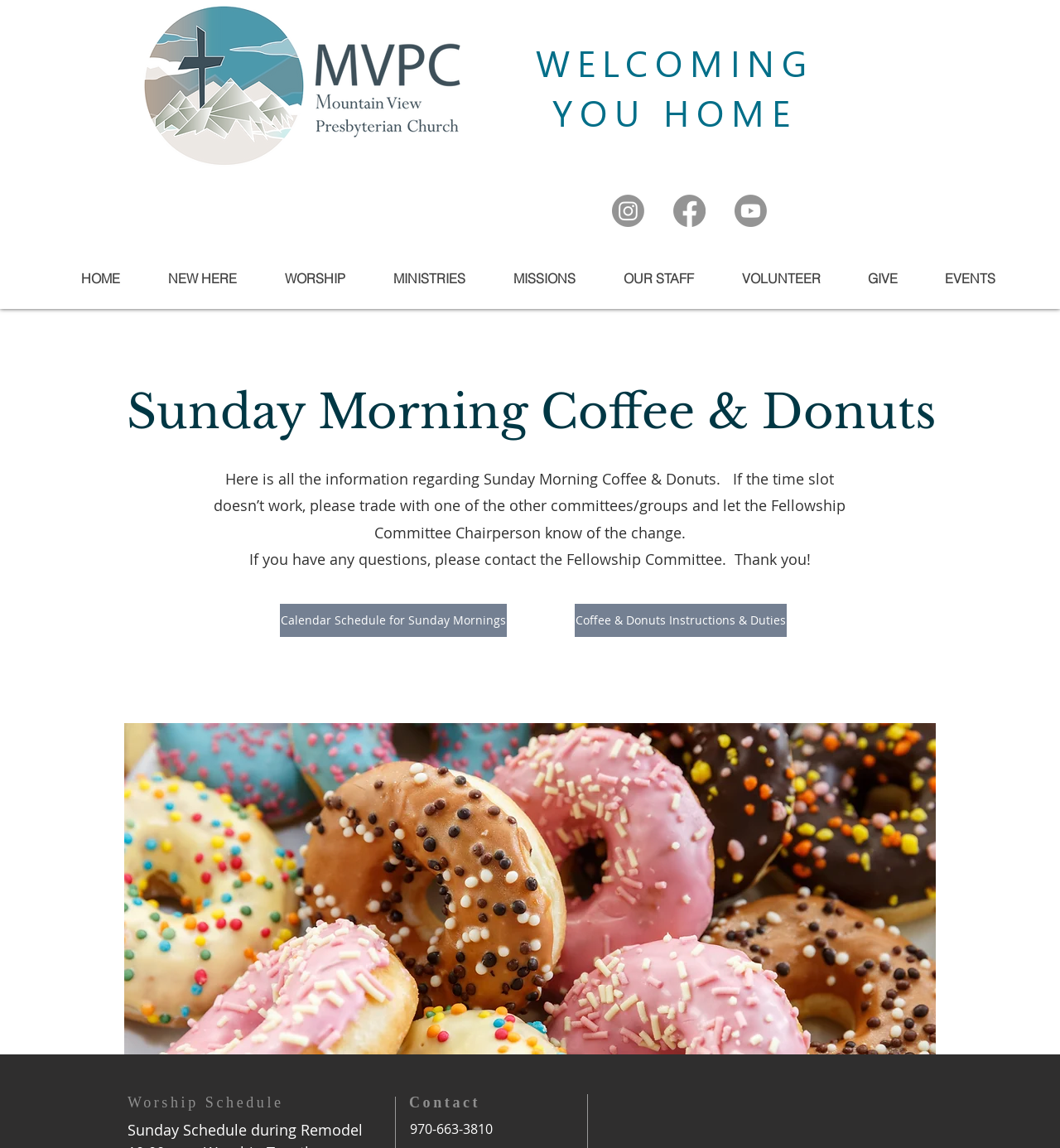Provide the bounding box coordinates in the format (top-left x, top-left y, bottom-right x, bottom-right y). All values are floating point numbers between 0 and 1. Determine the bounding box coordinate of the UI element described as: Calendar Schedule for Sunday Mornings

[0.264, 0.526, 0.478, 0.555]